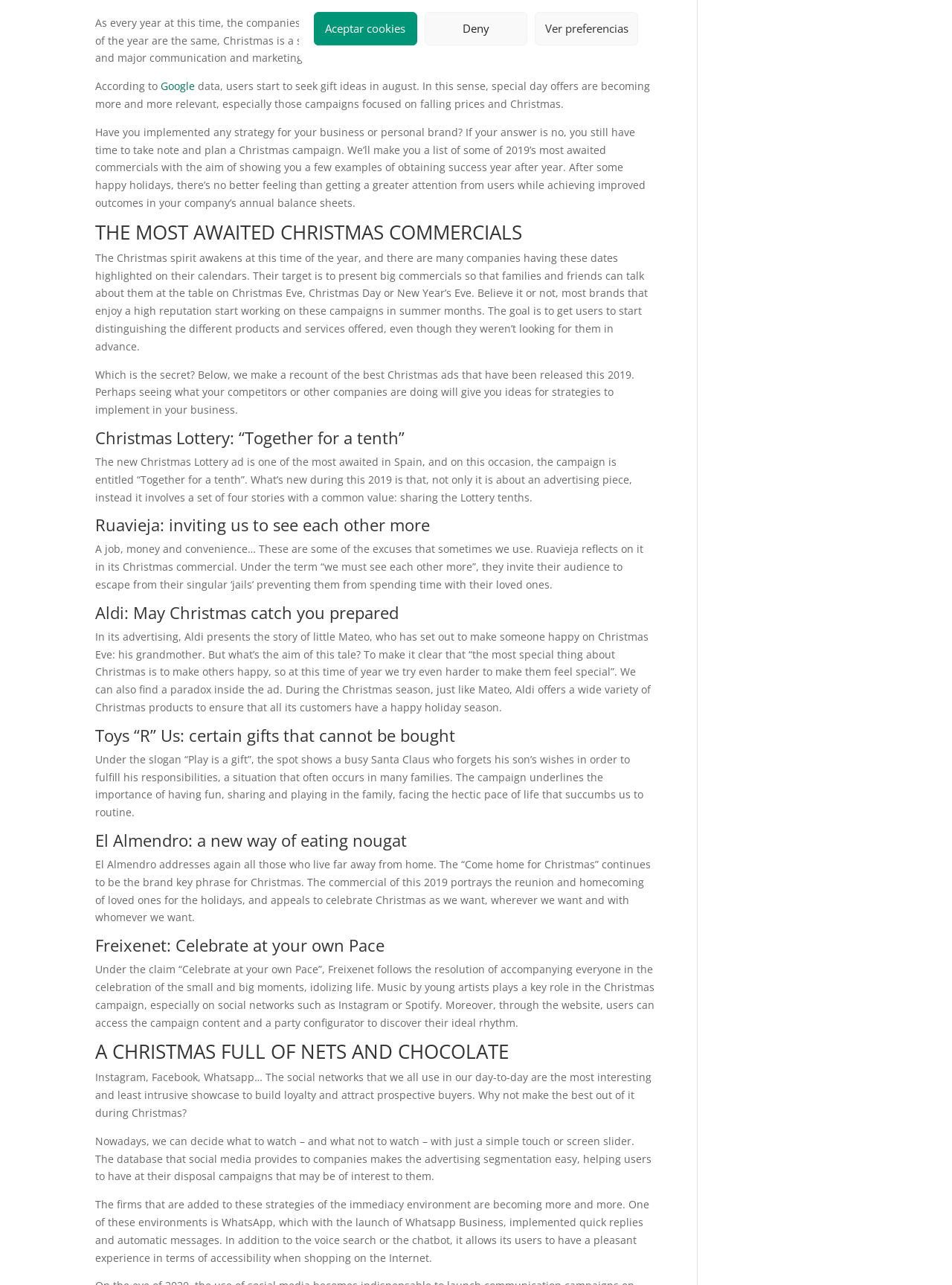Provide the bounding box coordinates for the specified HTML element described in this description: "Ver preferencias". The coordinates should be four float numbers ranging from 0 to 1, in the format [left, top, right, bottom].

[0.562, 0.009, 0.67, 0.035]